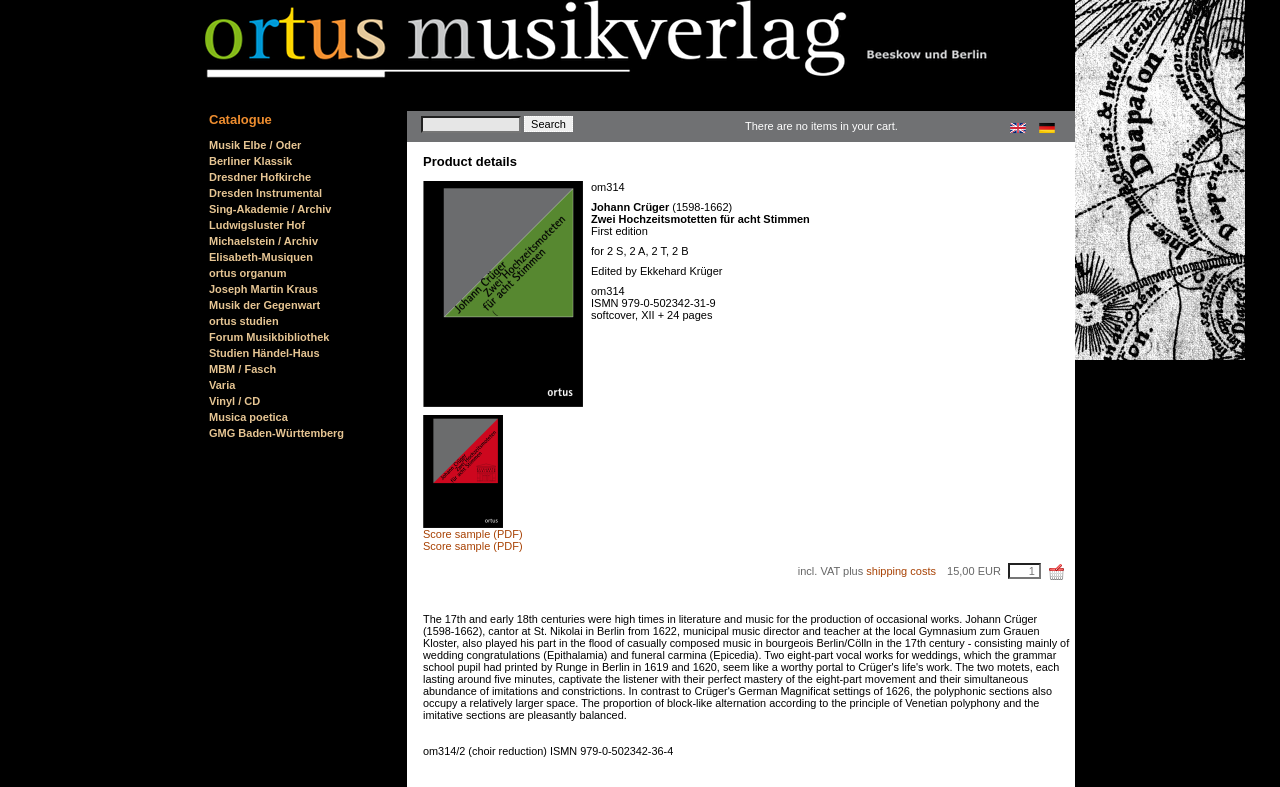From the given element description: "Vinyl / CD", find the bounding box for the UI element. Provide the coordinates as four float numbers between 0 and 1, in the order [left, top, right, bottom].

[0.163, 0.502, 0.203, 0.517]